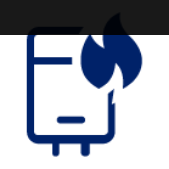Give a detailed explanation of what is happening in the image.

The image signifies the service aspect of boiler maintenance, specifically branded as "Boiler Cover Milton Keynes," linked to the services offered by 1st Gas Engineers Ltd. It features a stylized graphic of a gas boiler, incorporating elements that suggest efficiency and safety, crucial aspects in boiler servicing. This visual representation emphasizes the importance of regular maintenance to keep boilers running safely and efficiently, which is a central message conveyed by the company. The image is situated prominently on the webpage, reinforcing the availability of boiler coverage and services to the local community in Milton Keynes and surrounding areas.